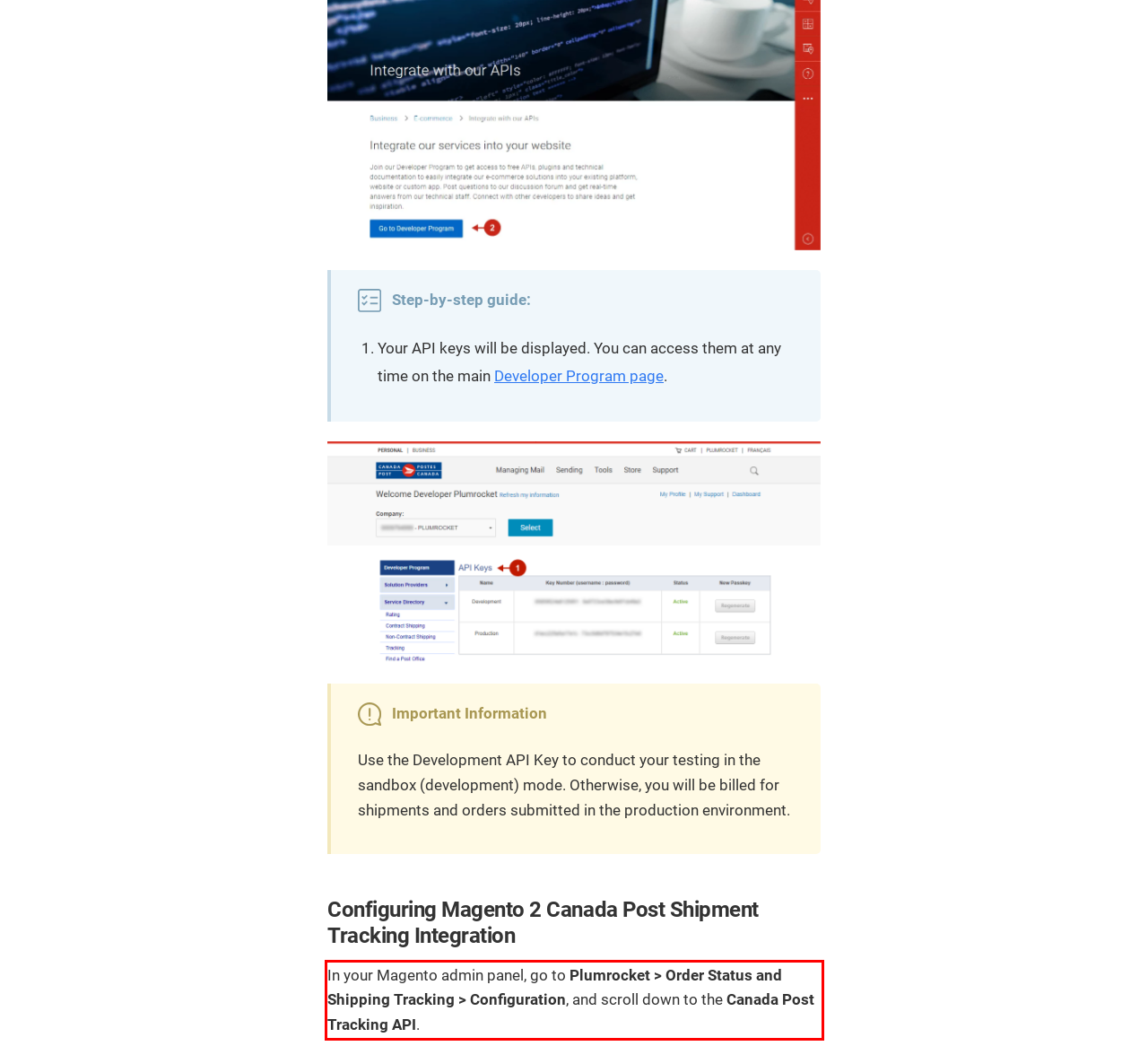Your task is to recognize and extract the text content from the UI element enclosed in the red bounding box on the webpage screenshot.

In your Magento admin panel, go to Plumrocket > Order Status and Shipping Tracking > Configuration, and scroll down to the Canada Post Tracking API.